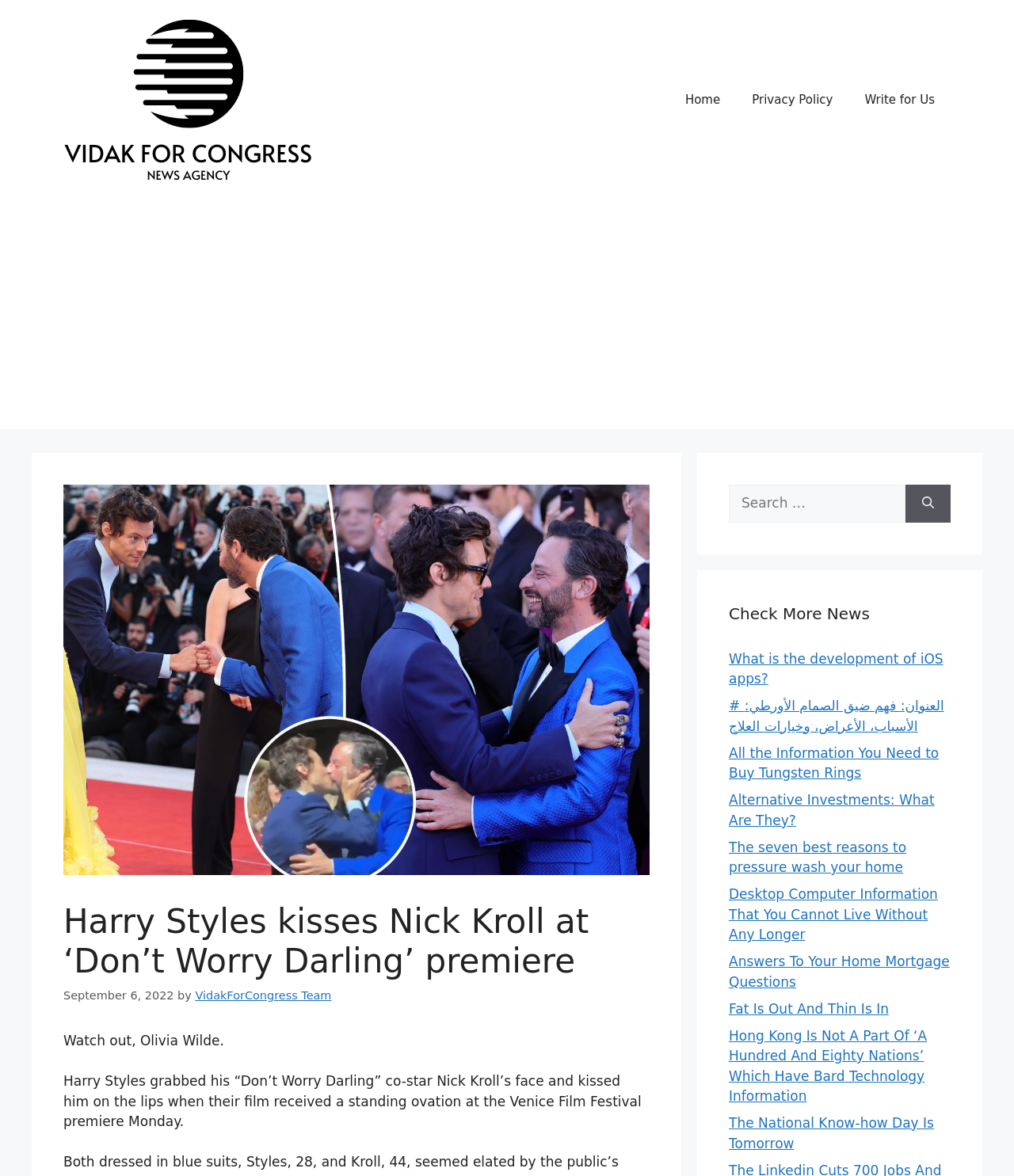Locate the bounding box coordinates of the area you need to click to fulfill this instruction: 'Click the 'Home' link'. The coordinates must be in the form of four float numbers ranging from 0 to 1: [left, top, right, bottom].

[0.66, 0.065, 0.726, 0.105]